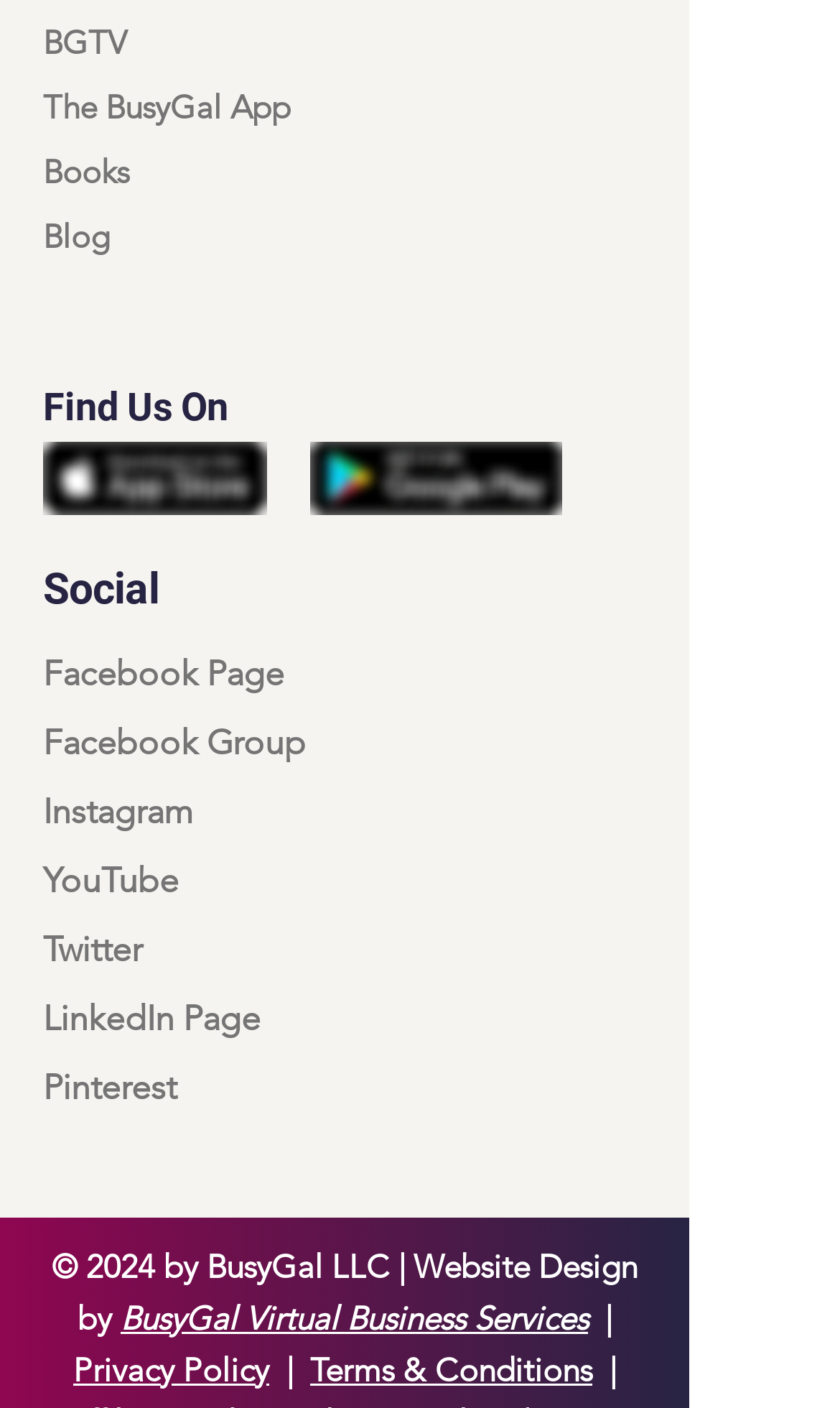Given the element description "Instagram" in the screenshot, predict the bounding box coordinates of that UI element.

[0.051, 0.561, 0.231, 0.59]